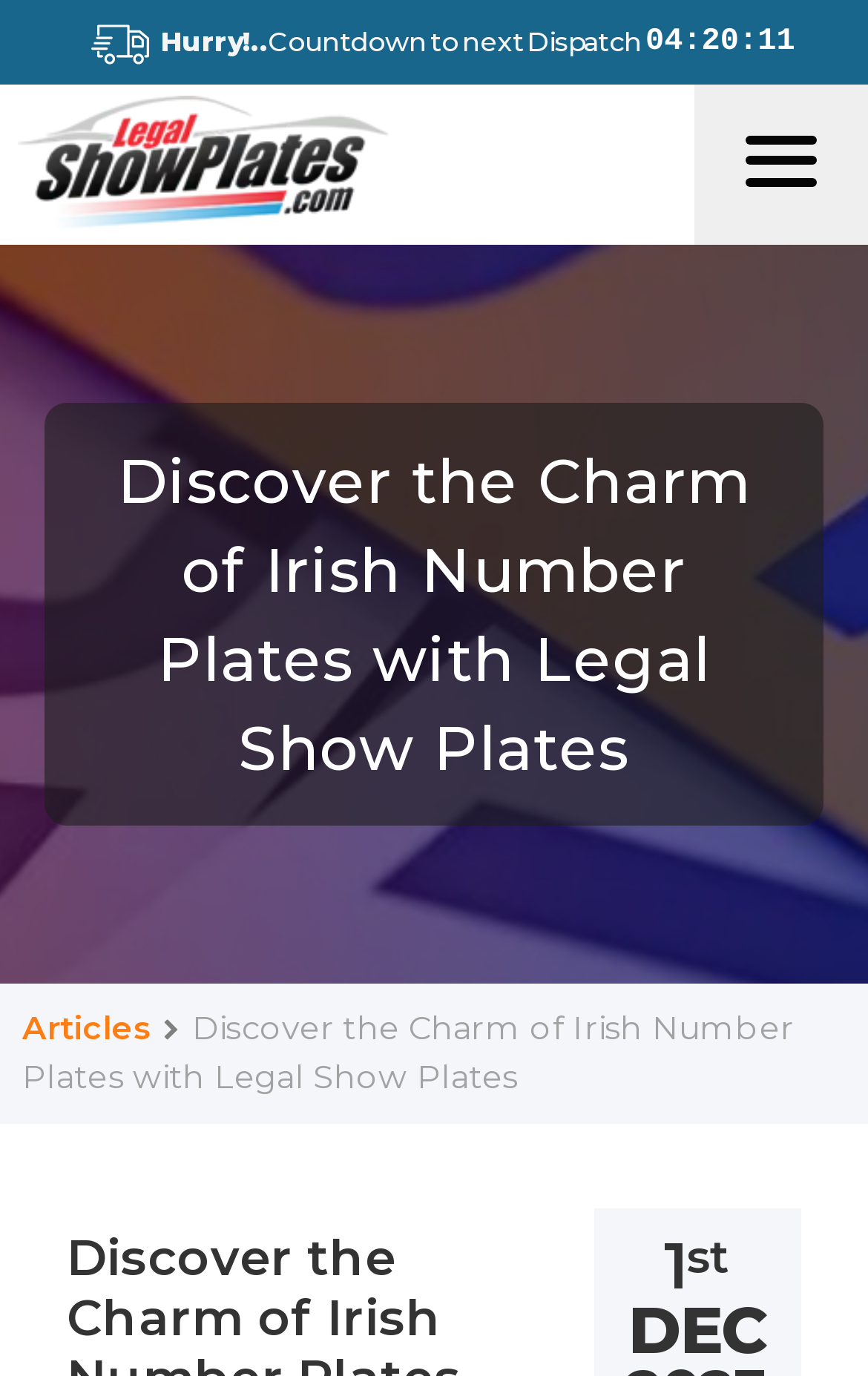Give a succinct answer to this question in a single word or phrase: 
What is the company name?

Legal Show Plates